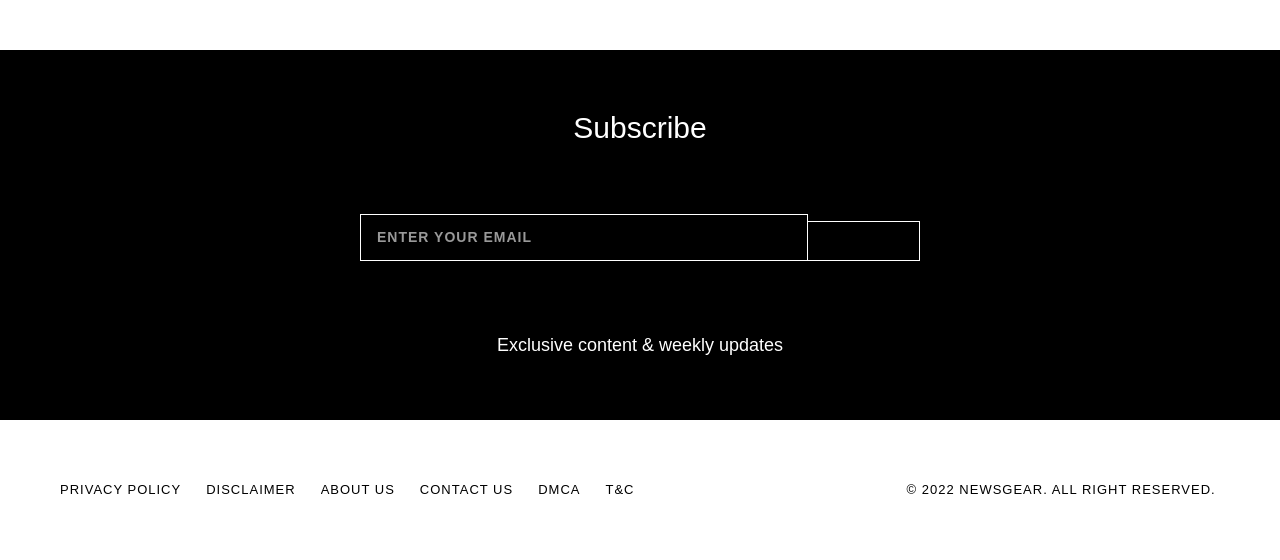Give the bounding box coordinates for the element described by: "DMCA".

[0.42, 0.861, 0.453, 0.889]